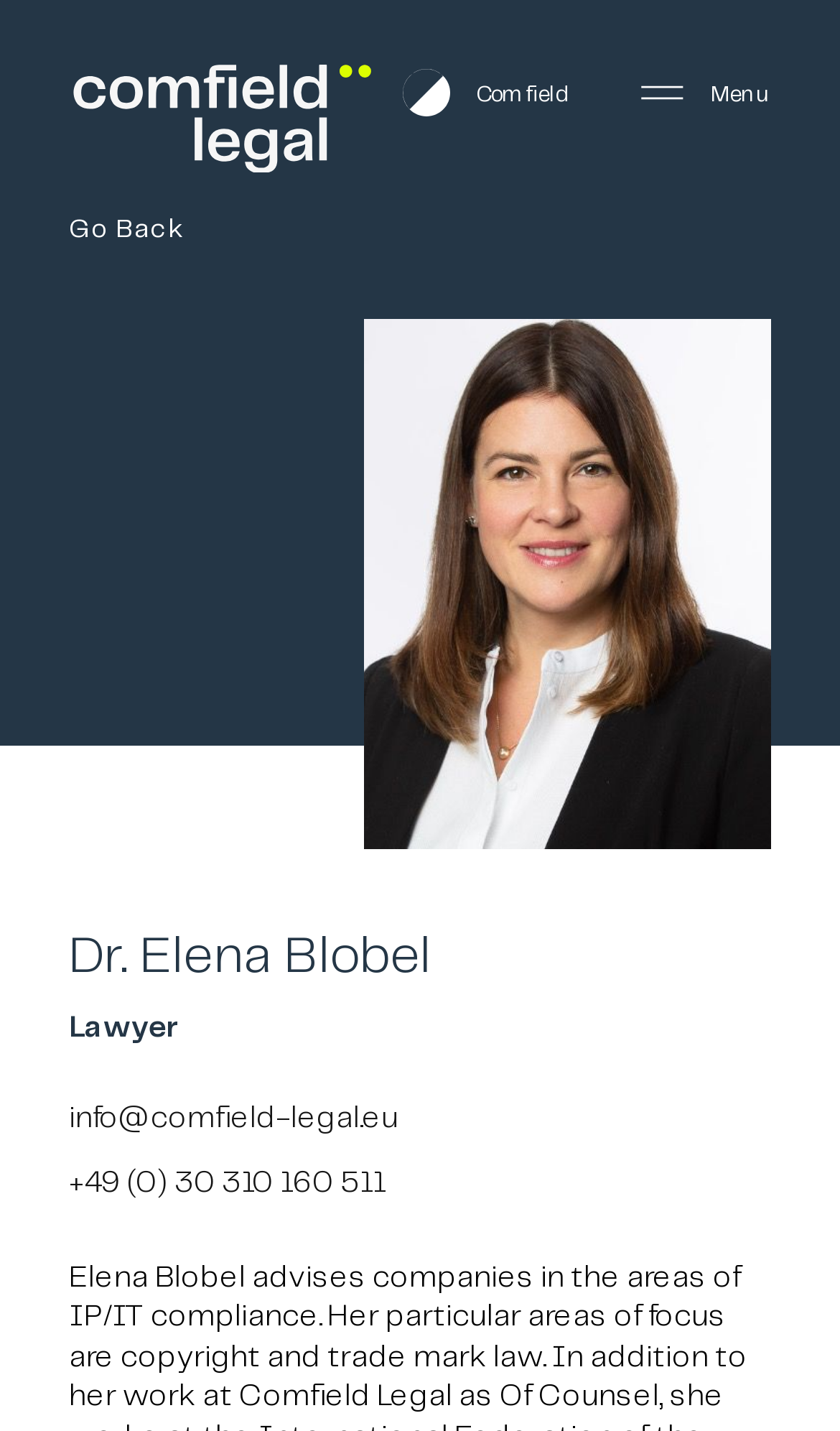What is the email address provided on the webpage?
Kindly offer a detailed explanation using the data available in the image.

I found a link element with the text 'info@comfield-legal.eu', which is likely an email address provided on the webpage.